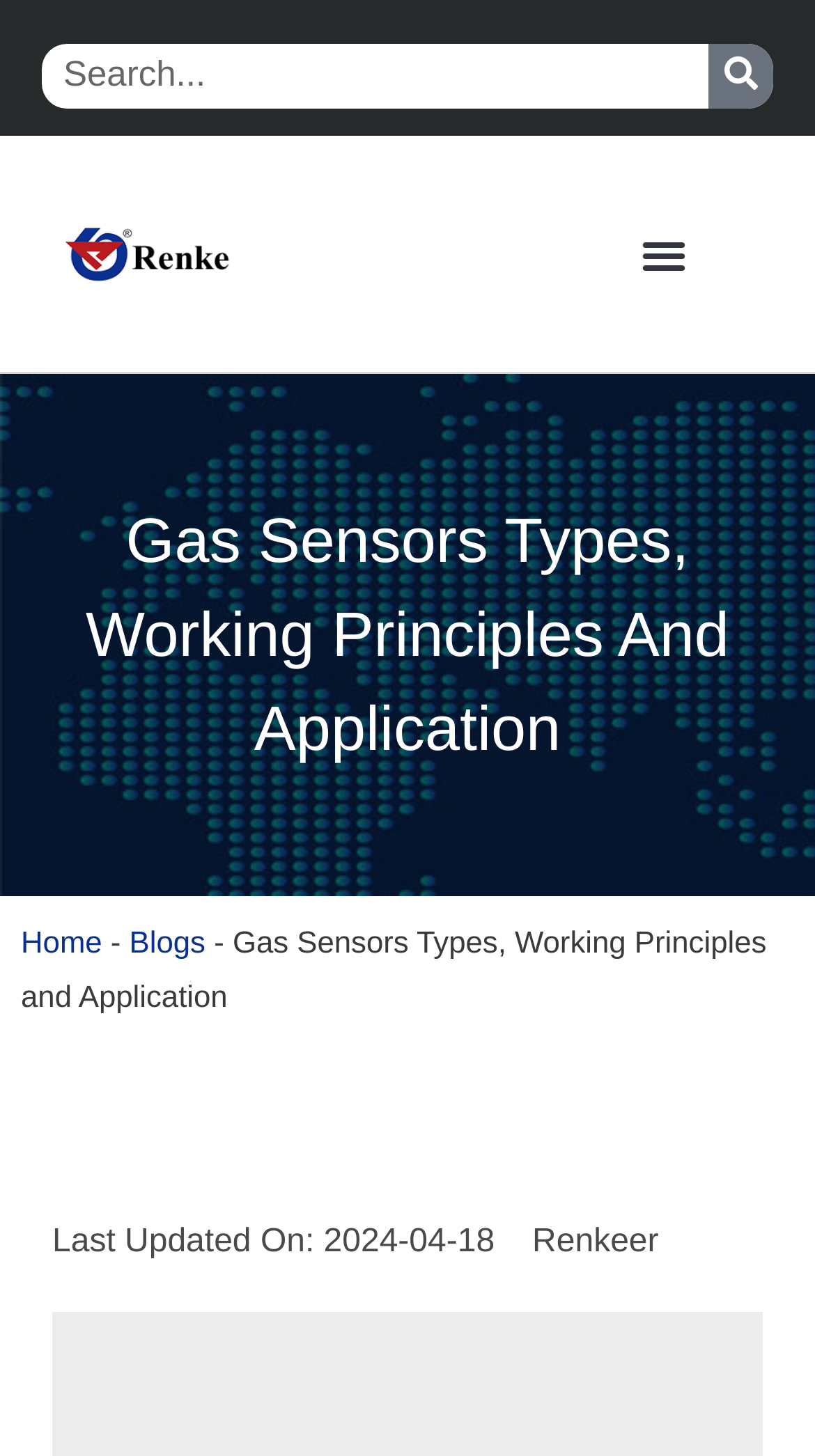Using the provided description: "Hope Worldwide Pakistan", find the bounding box coordinates of the corresponding UI element. The output should be four float numbers between 0 and 1, in the format [left, top, right, bottom].

None